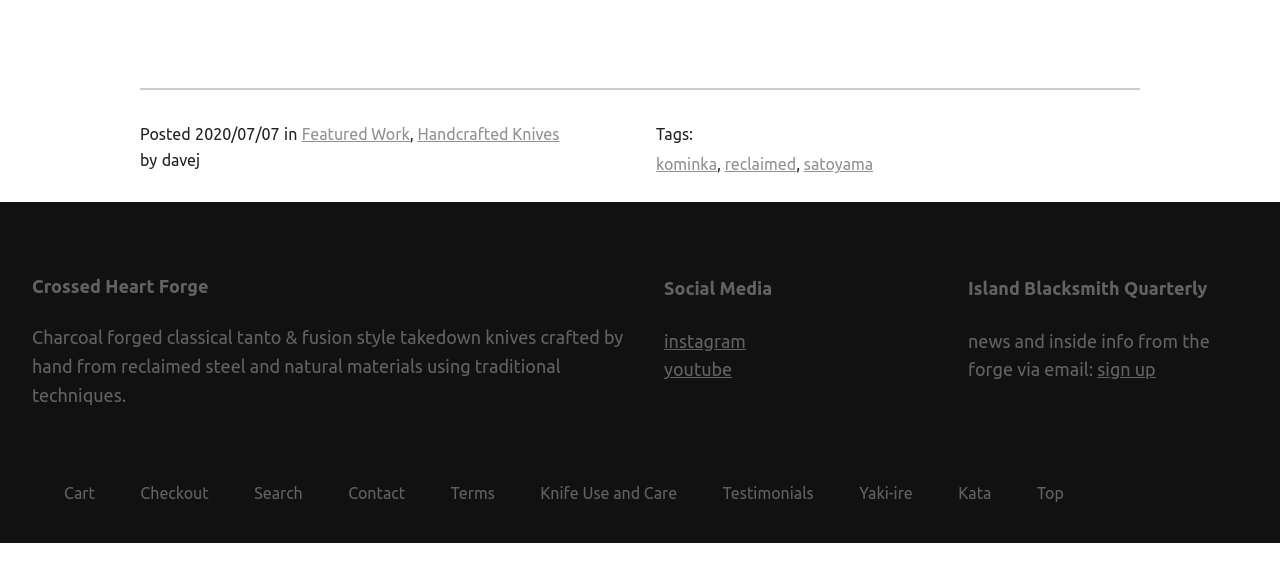Please find the bounding box coordinates of the clickable region needed to complete the following instruction: "click on the 'Crossed Heart Forge' link". The bounding box coordinates must consist of four float numbers between 0 and 1, i.e., [left, top, right, bottom].

[0.025, 0.47, 0.163, 0.504]